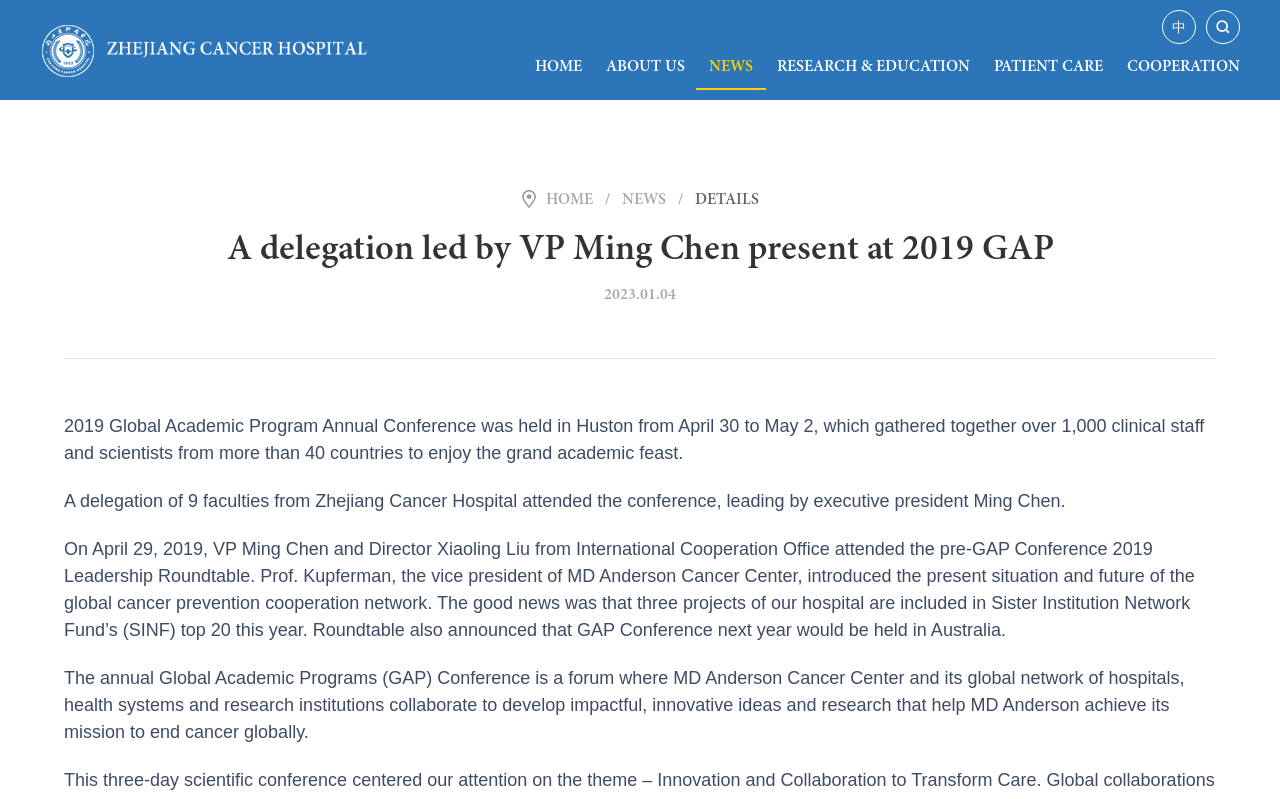Please specify the bounding box coordinates in the format (top-left x, top-left y, bottom-right x, bottom-right y), with all values as floating point numbers between 0 and 1. Identify the bounding box of the UI element described by: About us

[0.464, 0.055, 0.545, 0.113]